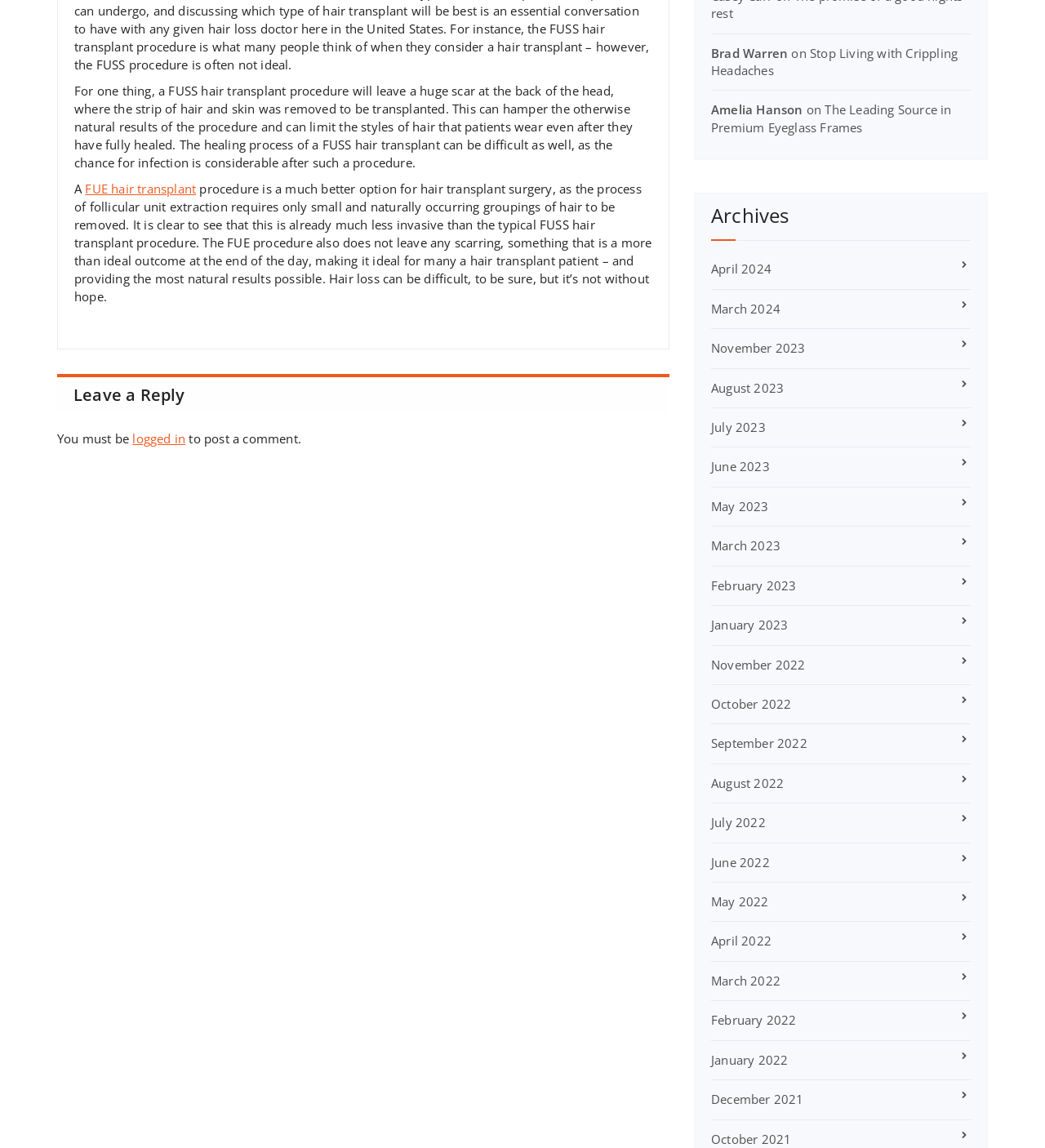Show the bounding box coordinates of the element that should be clicked to complete the task: "Read about stopping crippling headaches".

[0.68, 0.039, 0.917, 0.068]